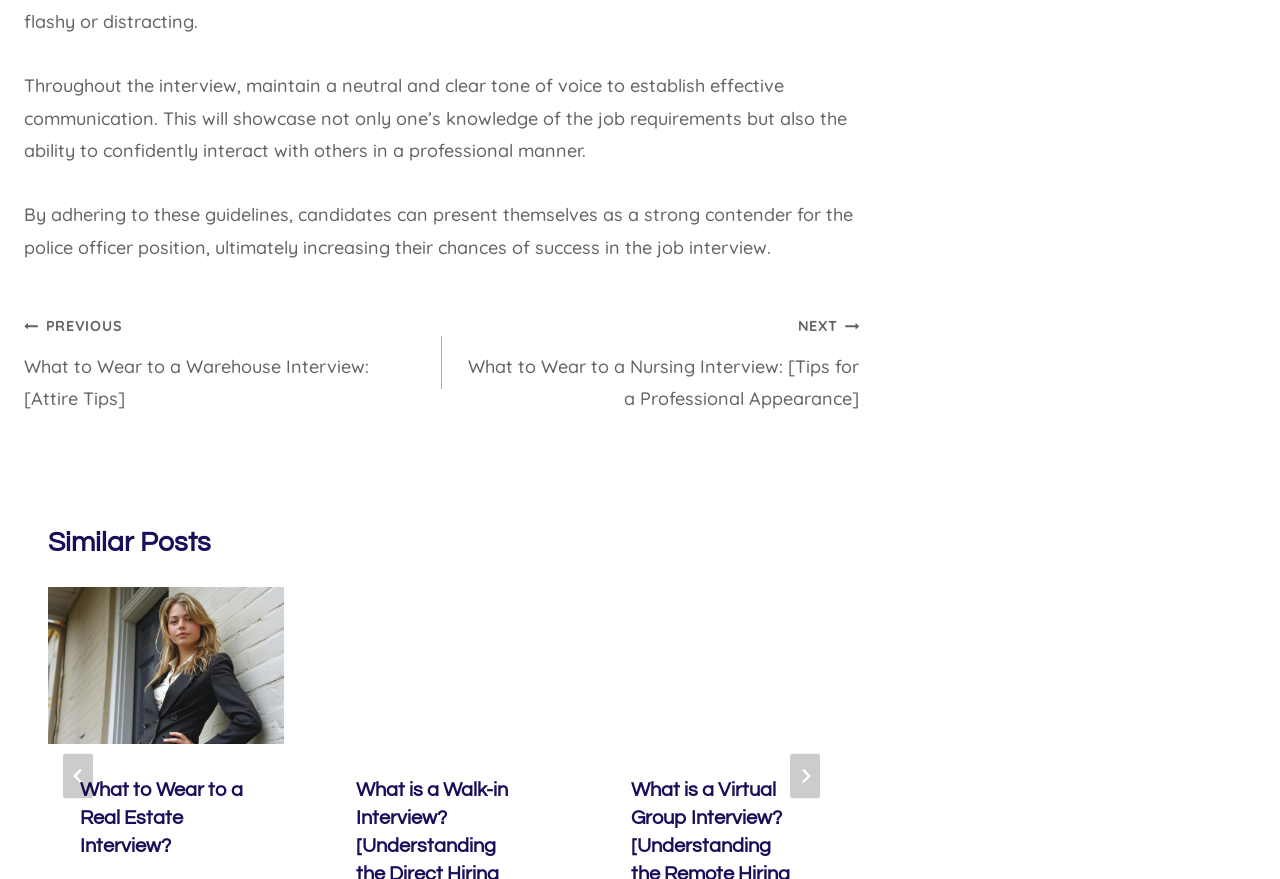What is the purpose of the 'Post navigation' section?
Using the image, provide a concise answer in one word or a short phrase.

To navigate between posts